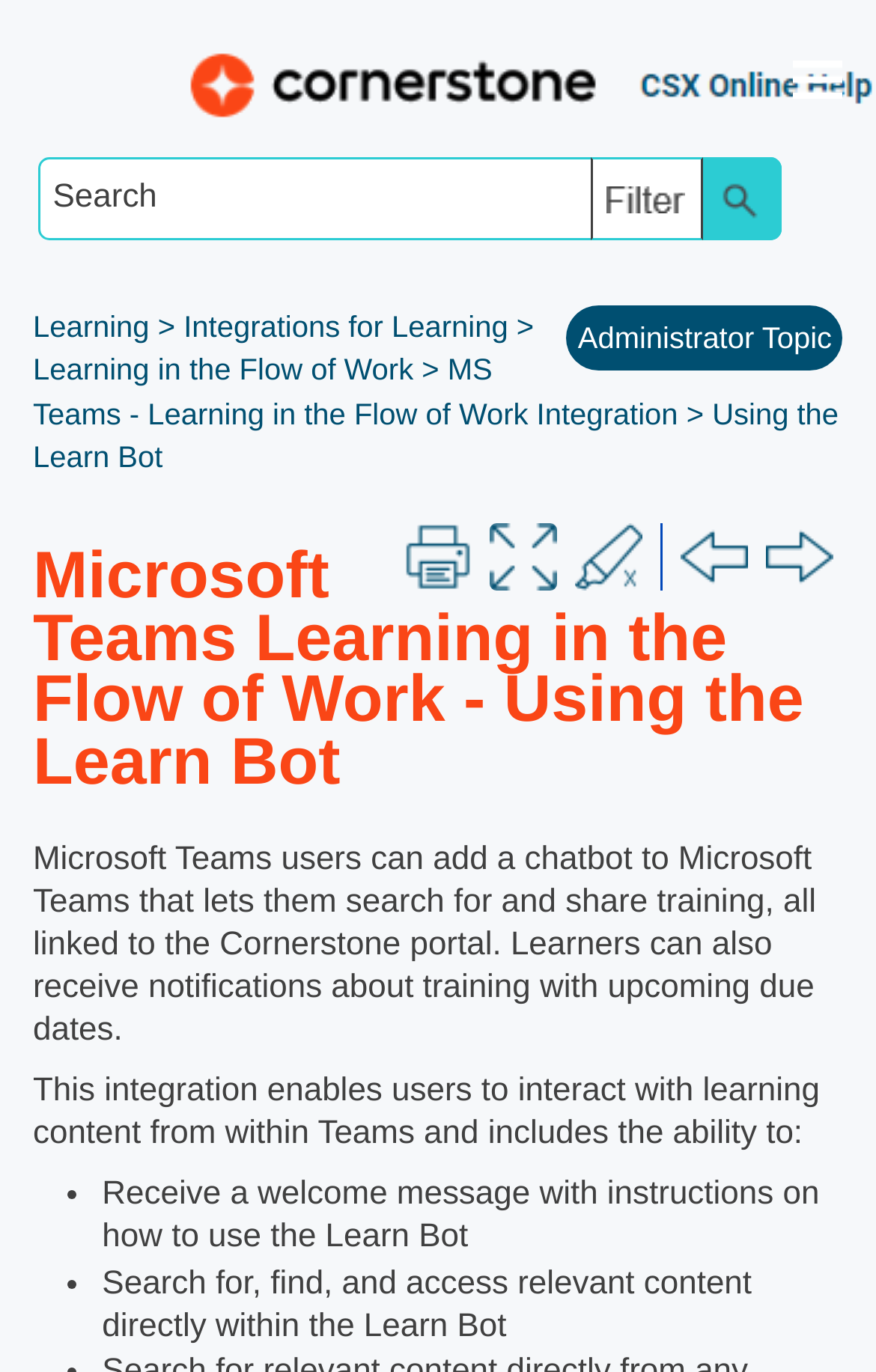Find and specify the bounding box coordinates that correspond to the clickable region for the instruction: "Filter search results".

[0.674, 0.115, 0.802, 0.175]